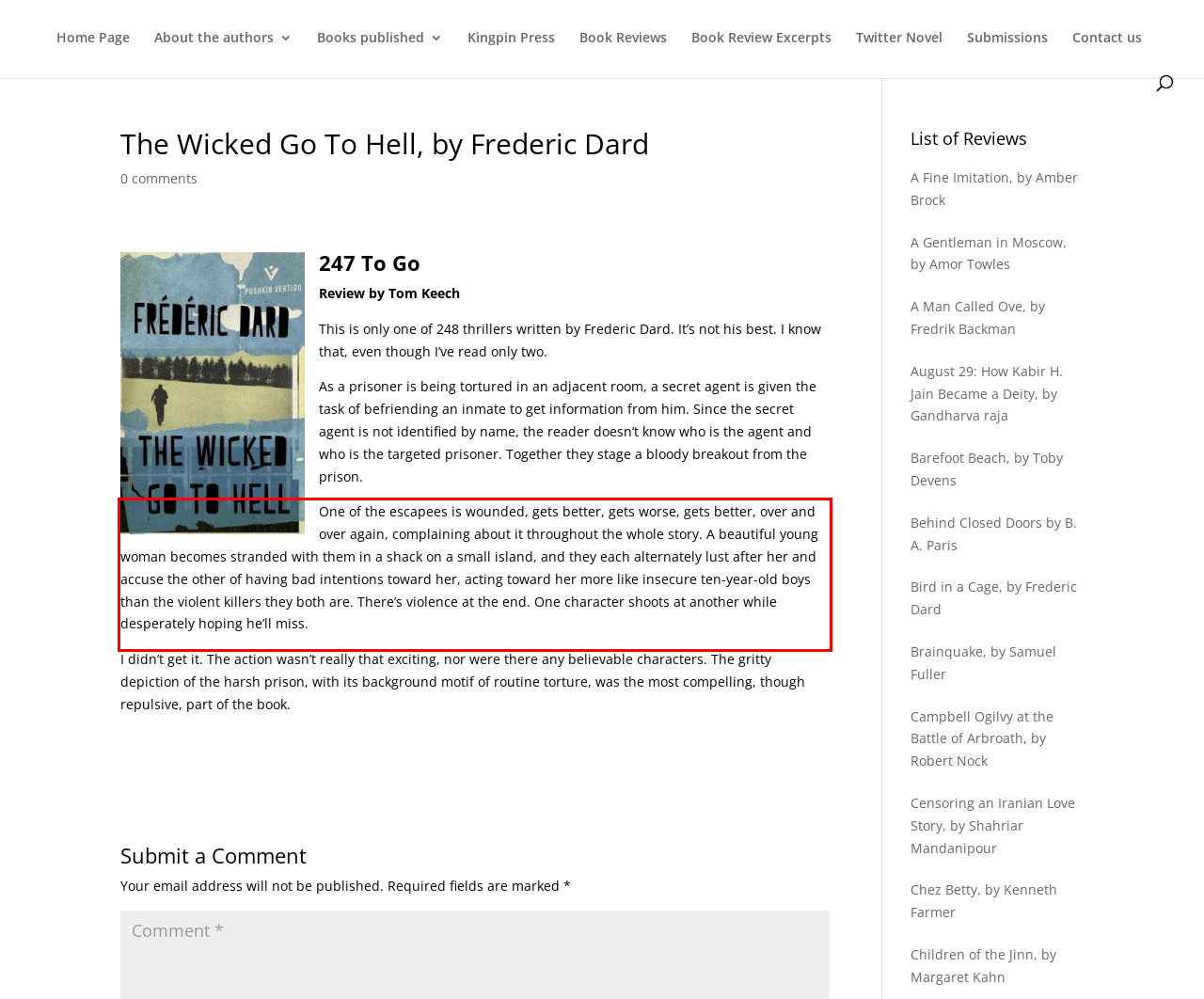You are provided with a webpage screenshot that includes a red rectangle bounding box. Extract the text content from within the bounding box using OCR.

One of the escapees is wounded, gets better, gets worse, gets better, over and over again, complaining about it throughout the whole story. A beautiful young woman becomes stranded with them in a shack on a small island, and they each alternately lust after her and accuse the other of having bad intentions toward her, acting toward her more like insecure ten-year-old boys than the violent killers they both are. There’s violence at the end. One character shoots at another while desperately hoping he’ll miss.